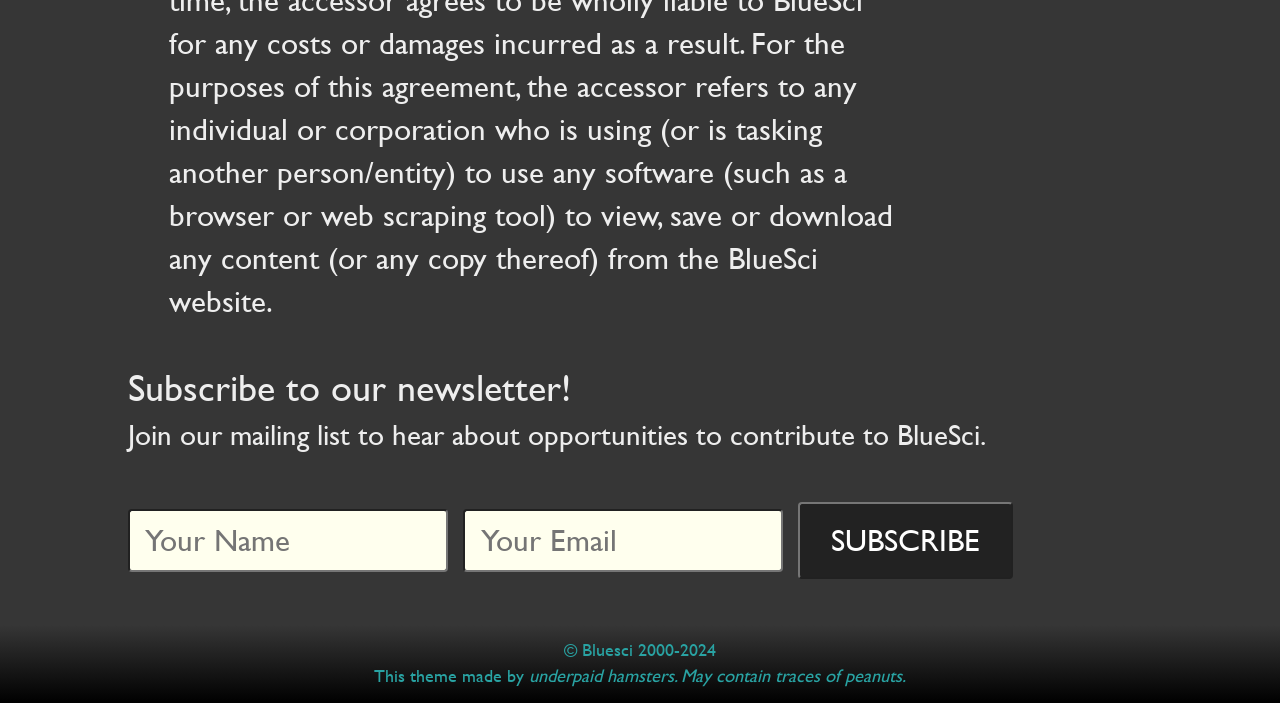Based on the image, give a detailed response to the question: What is the purpose of the form?

The form contains fields for 'Your Name' and 'Your Email' and a 'SUBSCRIBE' button, indicating that the purpose of the form is to subscribe to a newsletter.